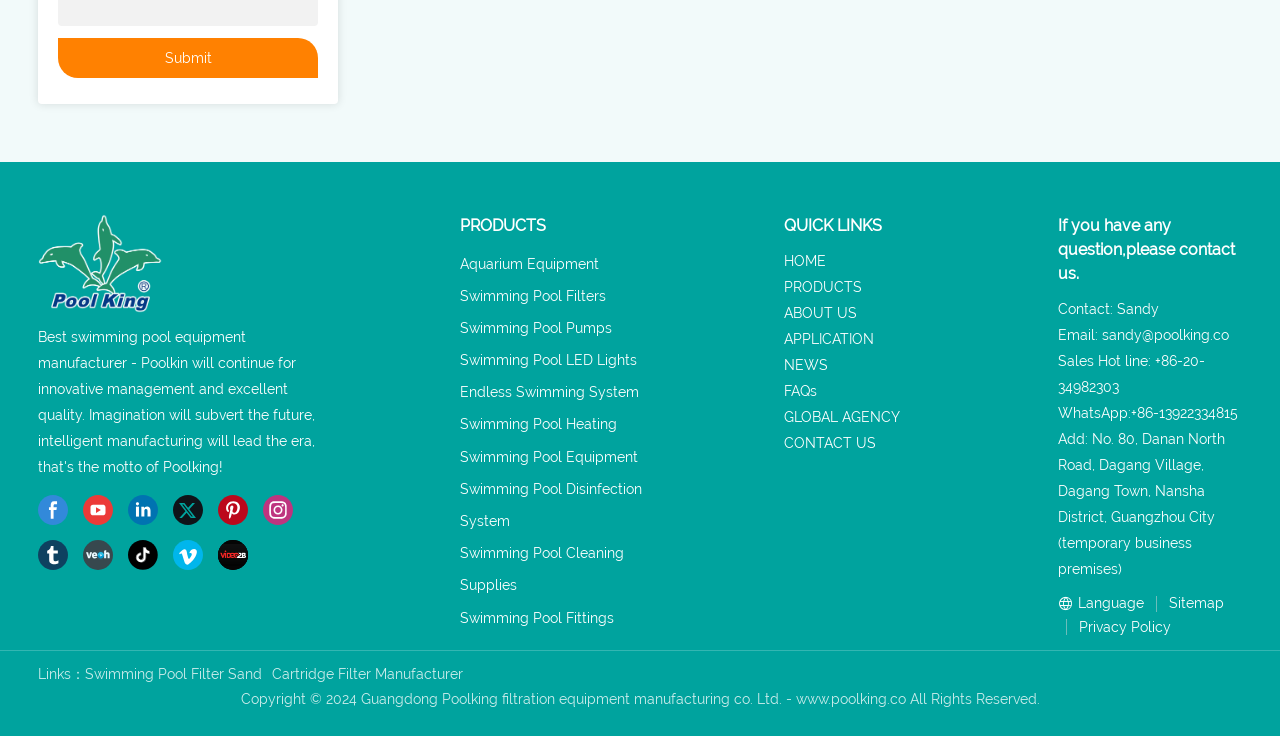Determine the bounding box coordinates of the clickable element to complete this instruction: "Click the Submit button". Provide the coordinates in the format of four float numbers between 0 and 1, [left, top, right, bottom].

[0.046, 0.052, 0.249, 0.106]